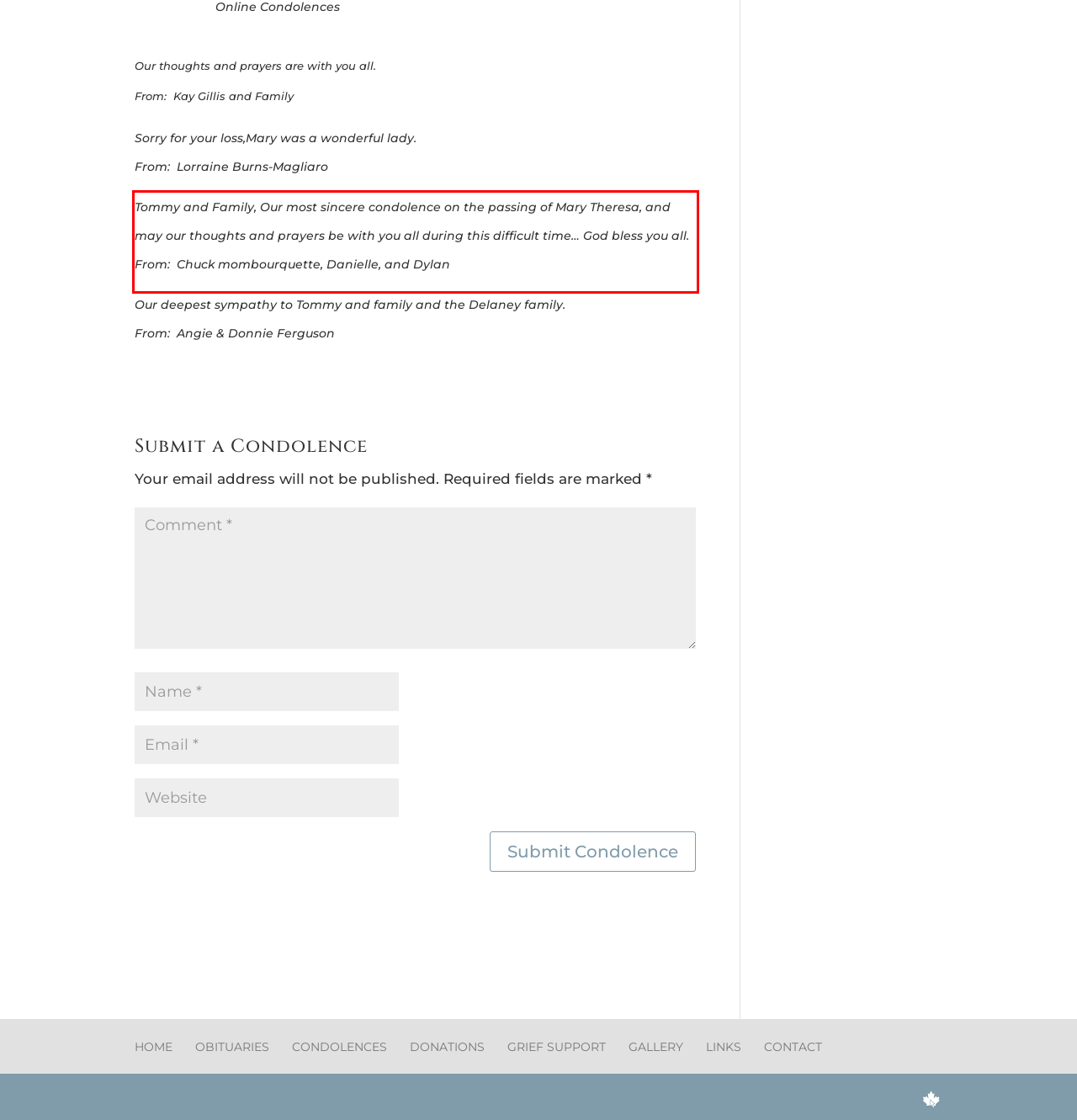Identify the text inside the red bounding box on the provided webpage screenshot by performing OCR.

Tommy and Family, Our most sincere condolence on the passing of Mary Theresa, and may our thoughts and prayers be with you all during this difficult time… God bless you all. From: Chuck mombourquette, Danielle, and Dylan